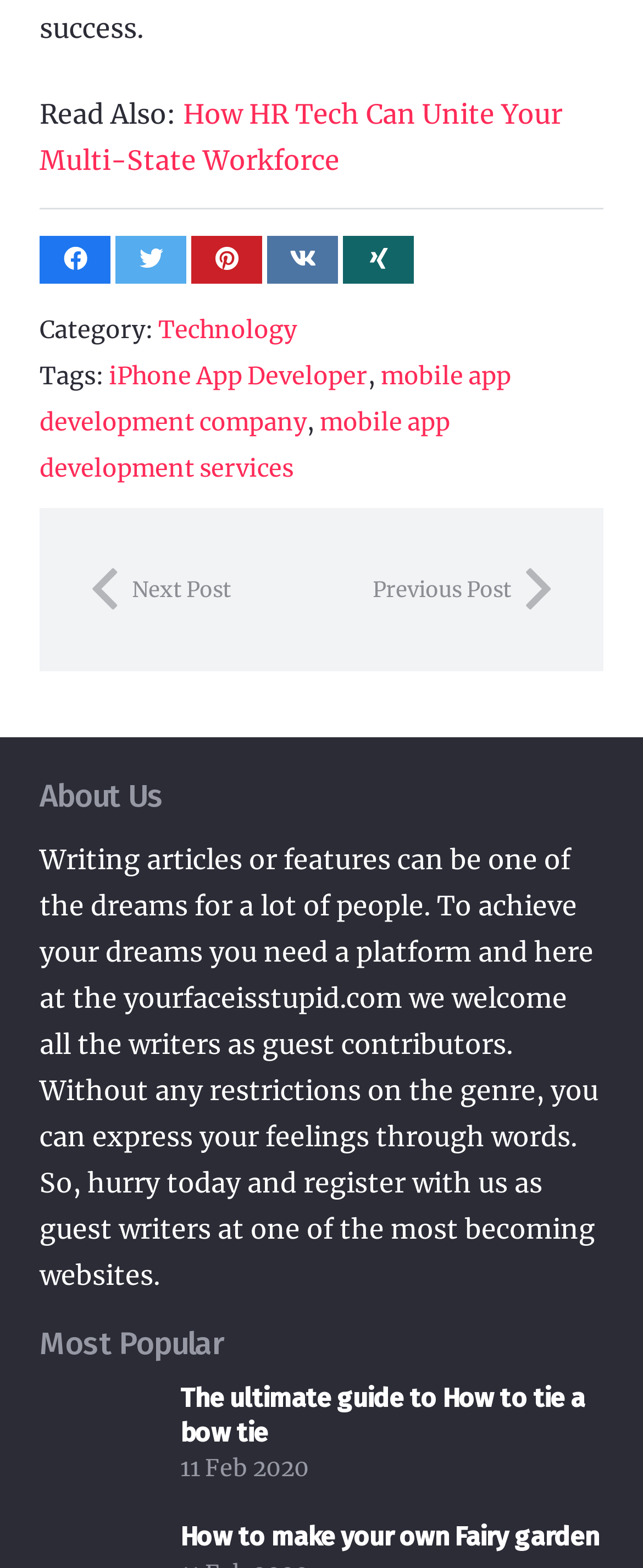Find and indicate the bounding box coordinates of the region you should select to follow the given instruction: "Read the guide on how to tie a bow tie".

[0.062, 0.881, 0.237, 0.953]